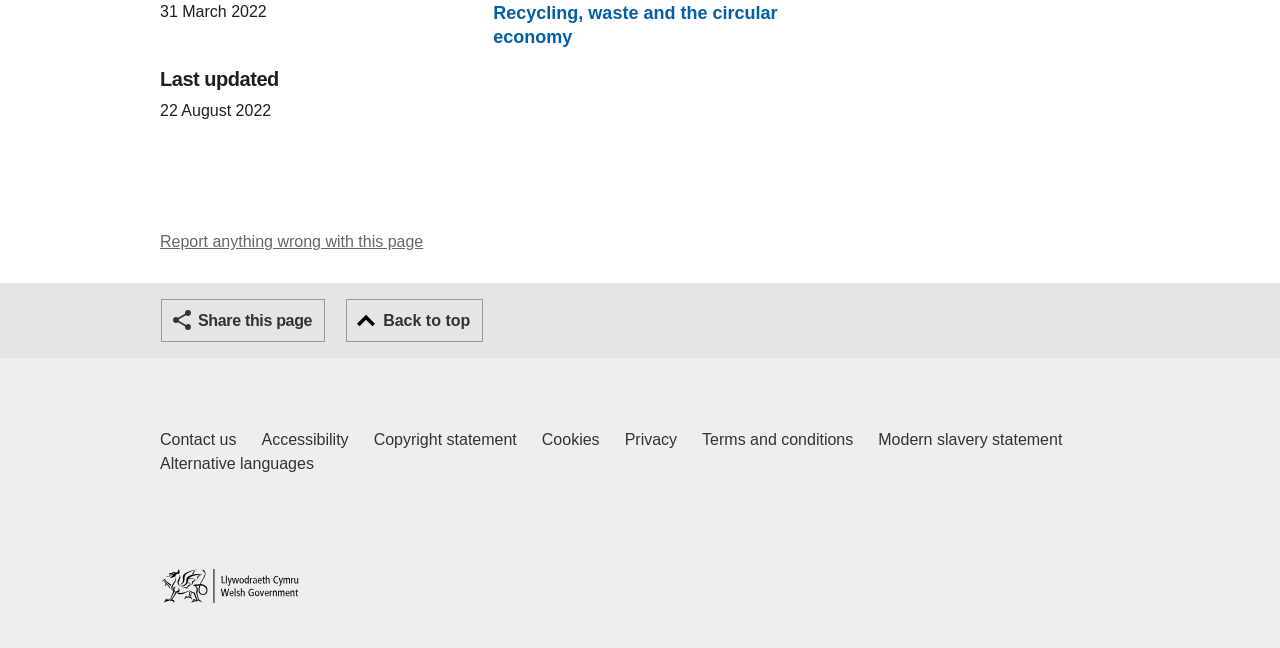How many footer links are there?
Provide a detailed answer to the question, using the image to inform your response.

I found the number of footer links by counting the link elements that are children of the navigation element with the text 'Footer links'.